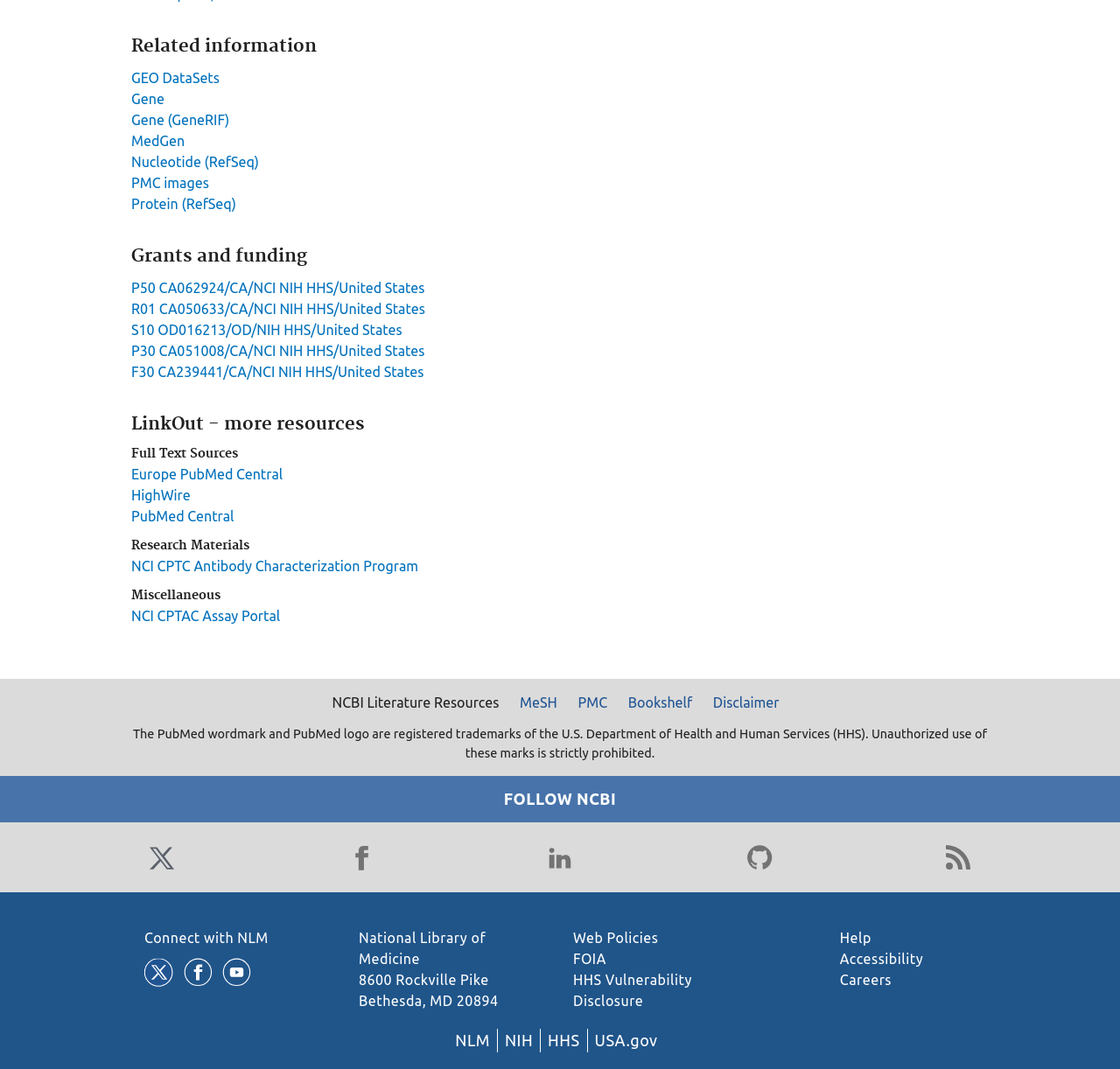Identify the bounding box coordinates of the region that needs to be clicked to carry out this instruction: "Click on GEO DataSets". Provide these coordinates as four float numbers ranging from 0 to 1, i.e., [left, top, right, bottom].

[0.117, 0.065, 0.196, 0.08]